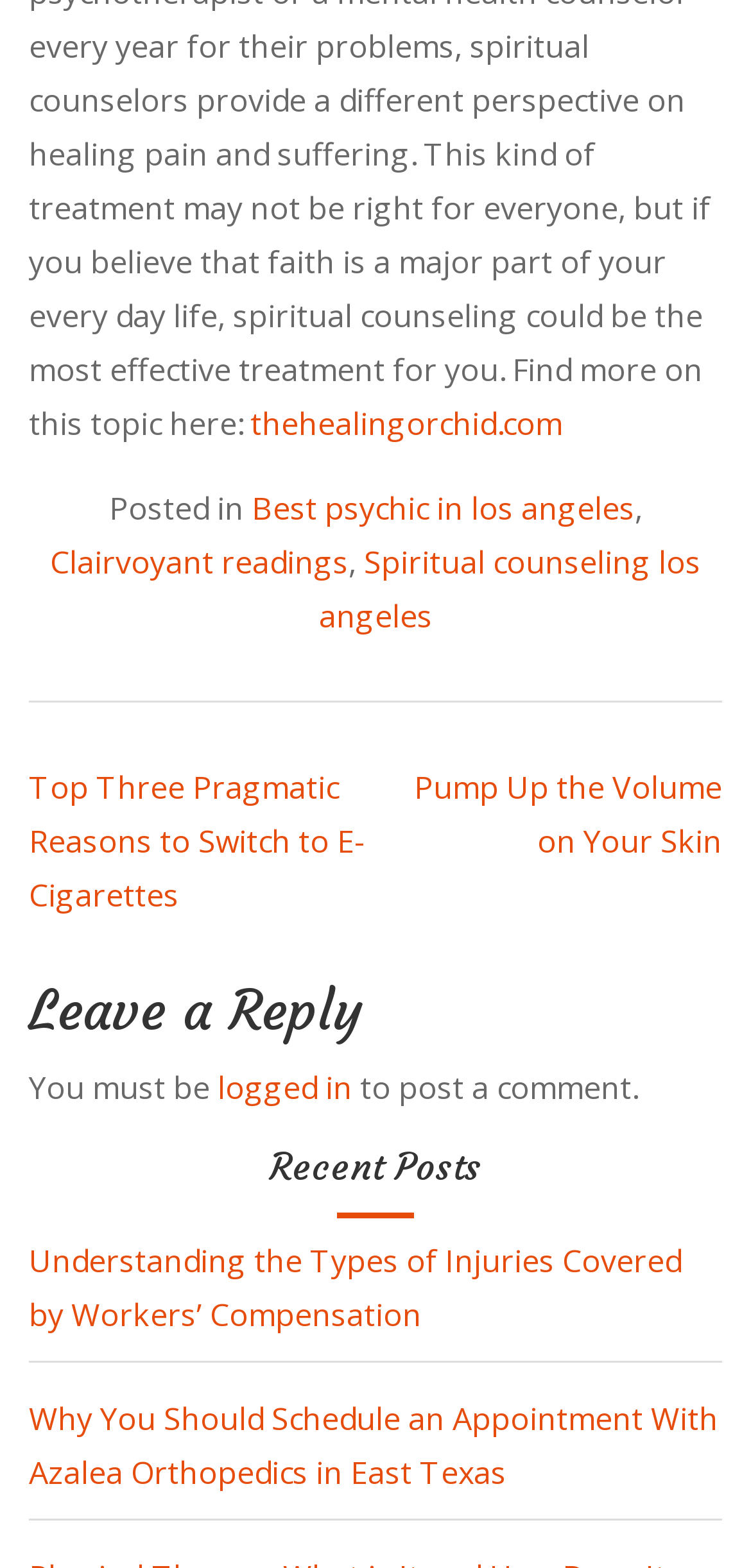Please identify the bounding box coordinates of the clickable region that I should interact with to perform the following instruction: "read Top Three Pragmatic Reasons to Switch to E-Cigarettes". The coordinates should be expressed as four float numbers between 0 and 1, i.e., [left, top, right, bottom].

[0.038, 0.488, 0.487, 0.584]